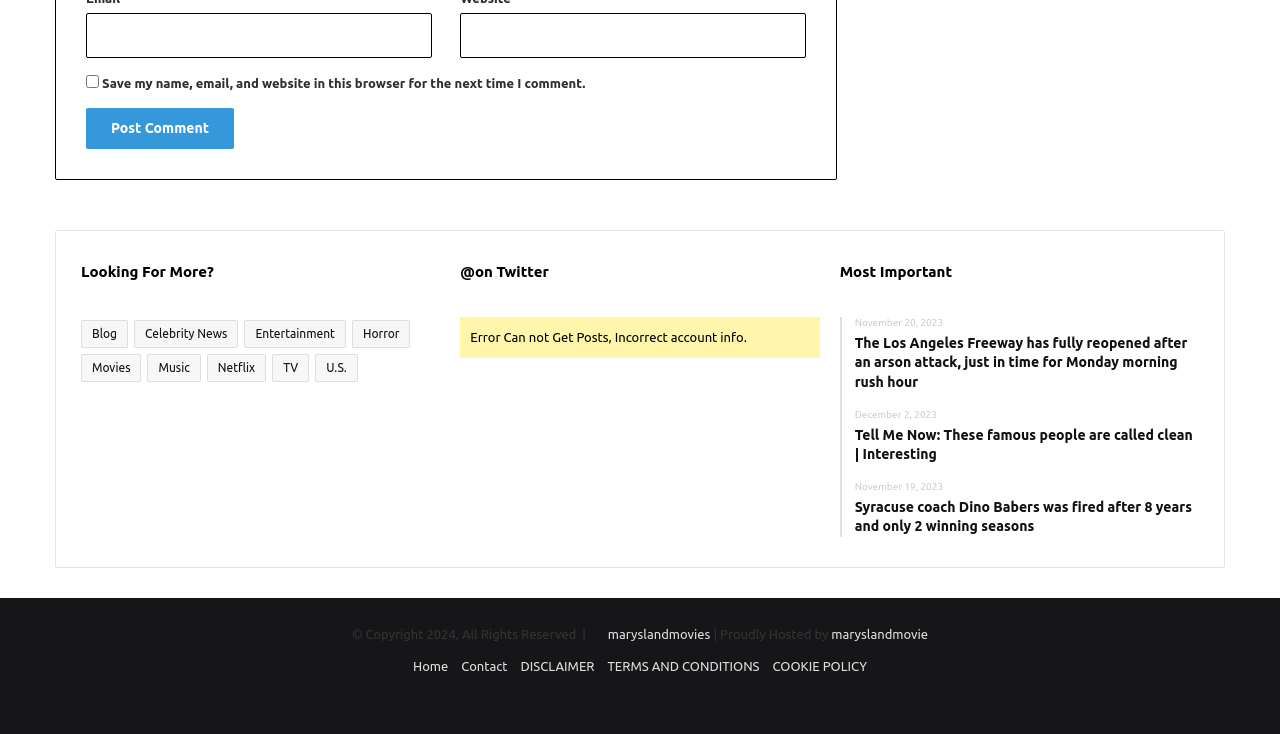What is the purpose of the textbox labeled 'Email *'?
Examine the image closely and answer the question with as much detail as possible.

The textbox labeled 'Email *' is required and has a description 'email-notes', indicating that it is used to enter an email address, likely for commenting or subscription purposes.